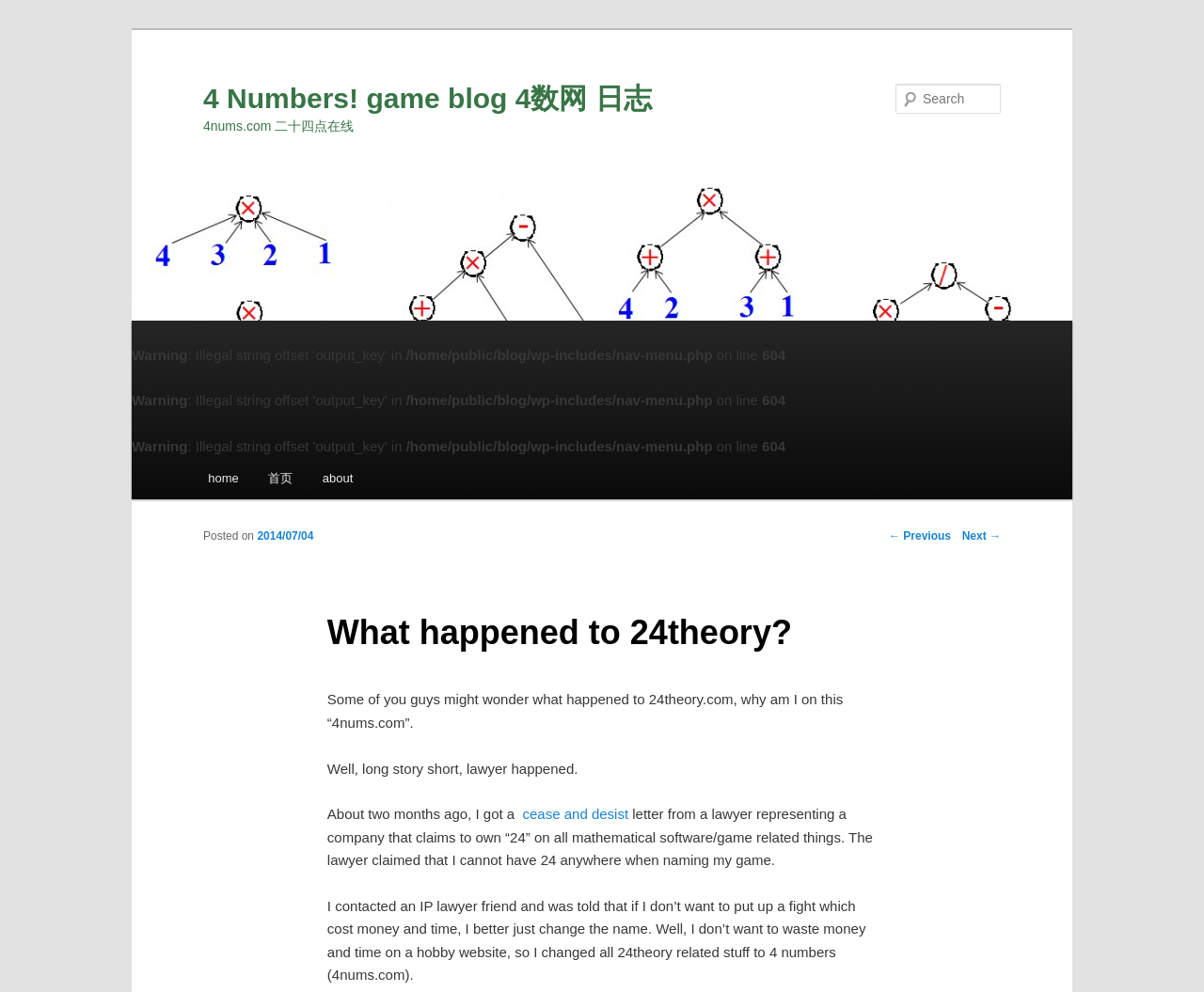Provide the bounding box coordinates of the HTML element this sentence describes: "Skip to secondary content". The bounding box coordinates consist of four float numbers between 0 and 1, i.e., [left, top, right, bottom].

[0.169, 0.323, 0.332, 0.371]